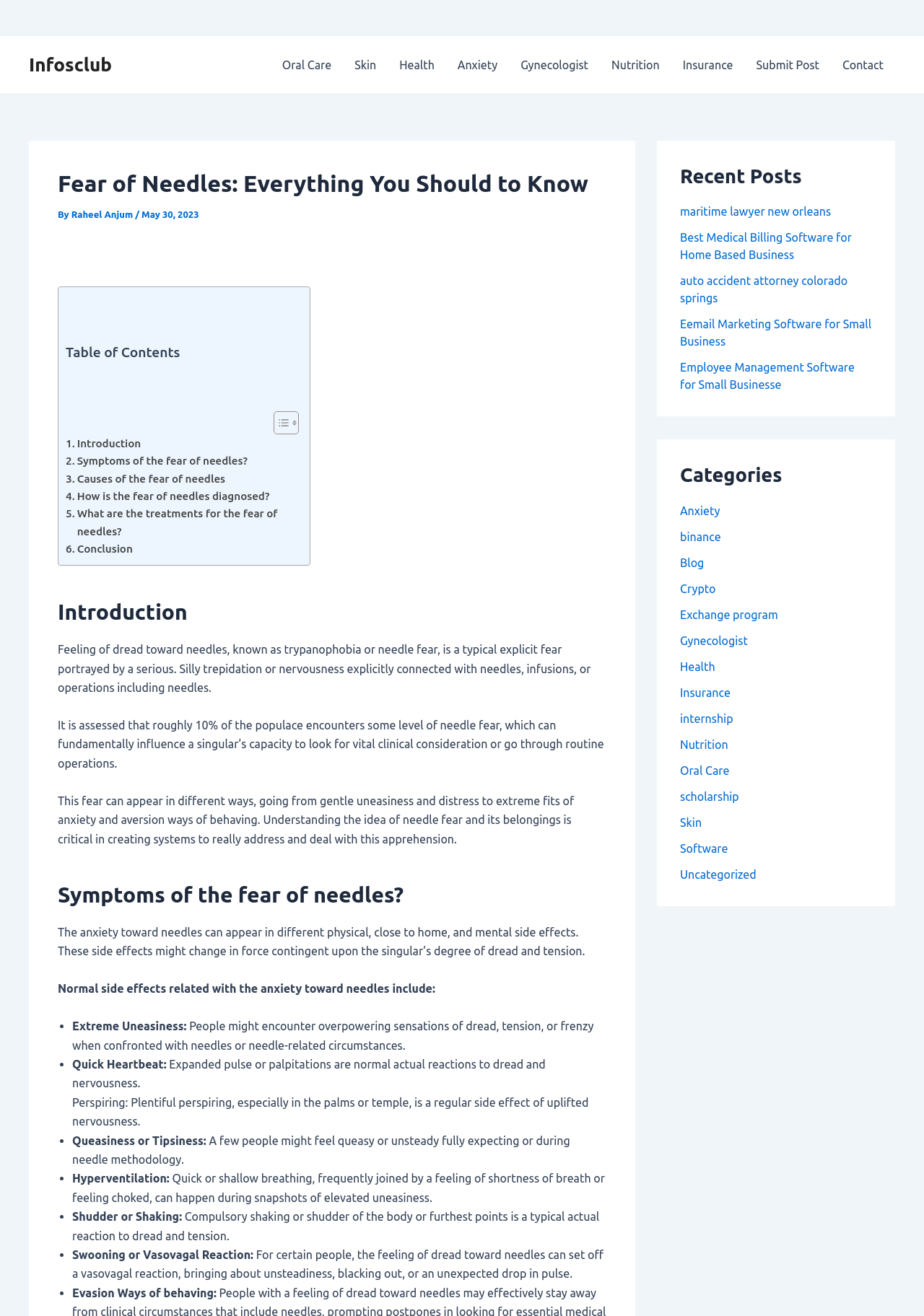Using the format (top-left x, top-left y, bottom-right x, bottom-right y), and given the element description, identify the bounding box coordinates within the screenshot: maritime lawyer new orleans

[0.736, 0.156, 0.899, 0.166]